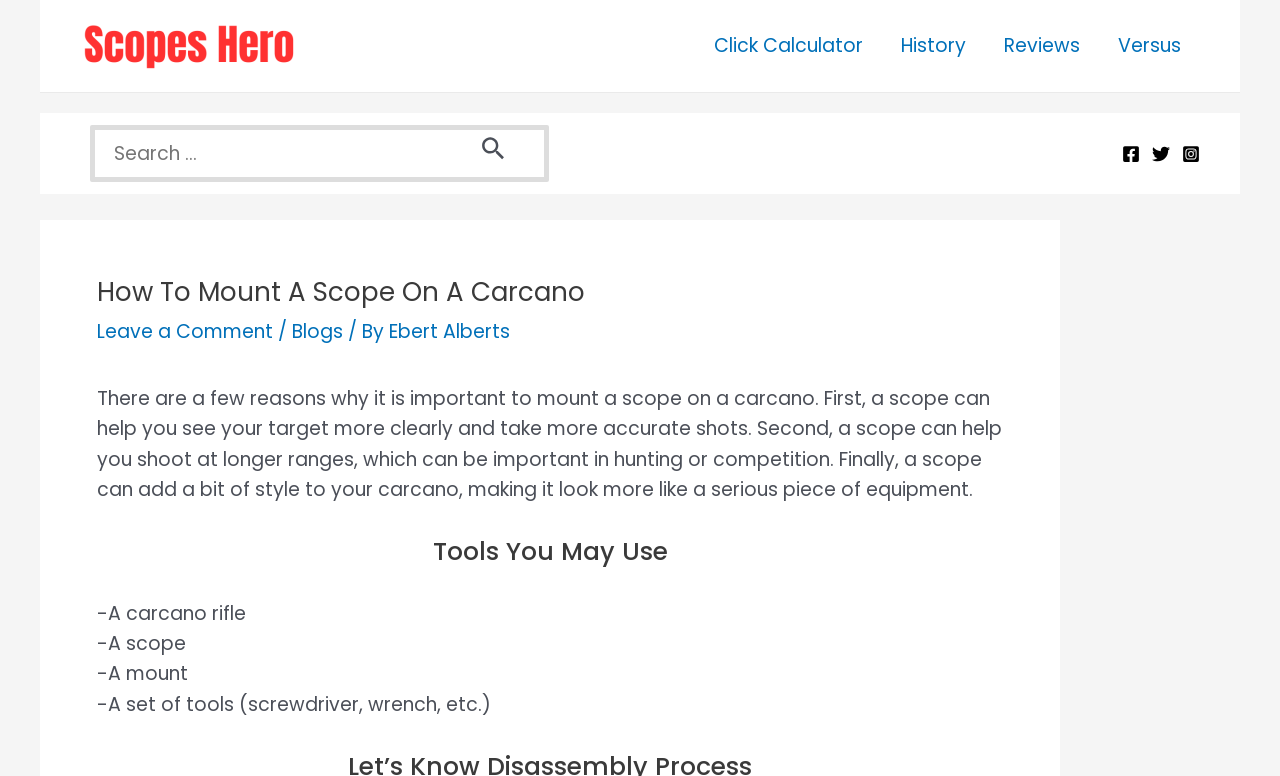Determine the bounding box coordinates for the area you should click to complete the following instruction: "Follow on Facebook".

[0.877, 0.186, 0.891, 0.21]